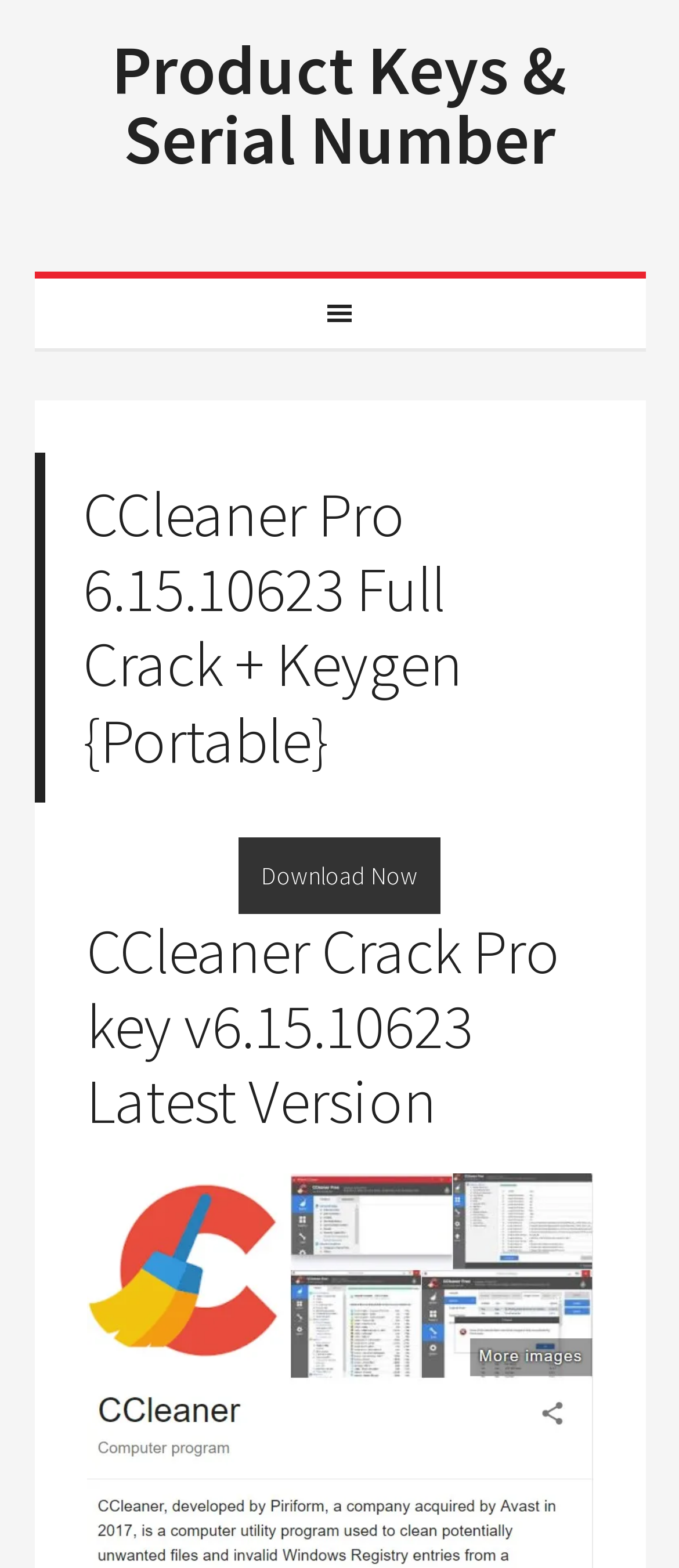Answer the question using only a single word or phrase: 
How many download options are available on this webpage?

One